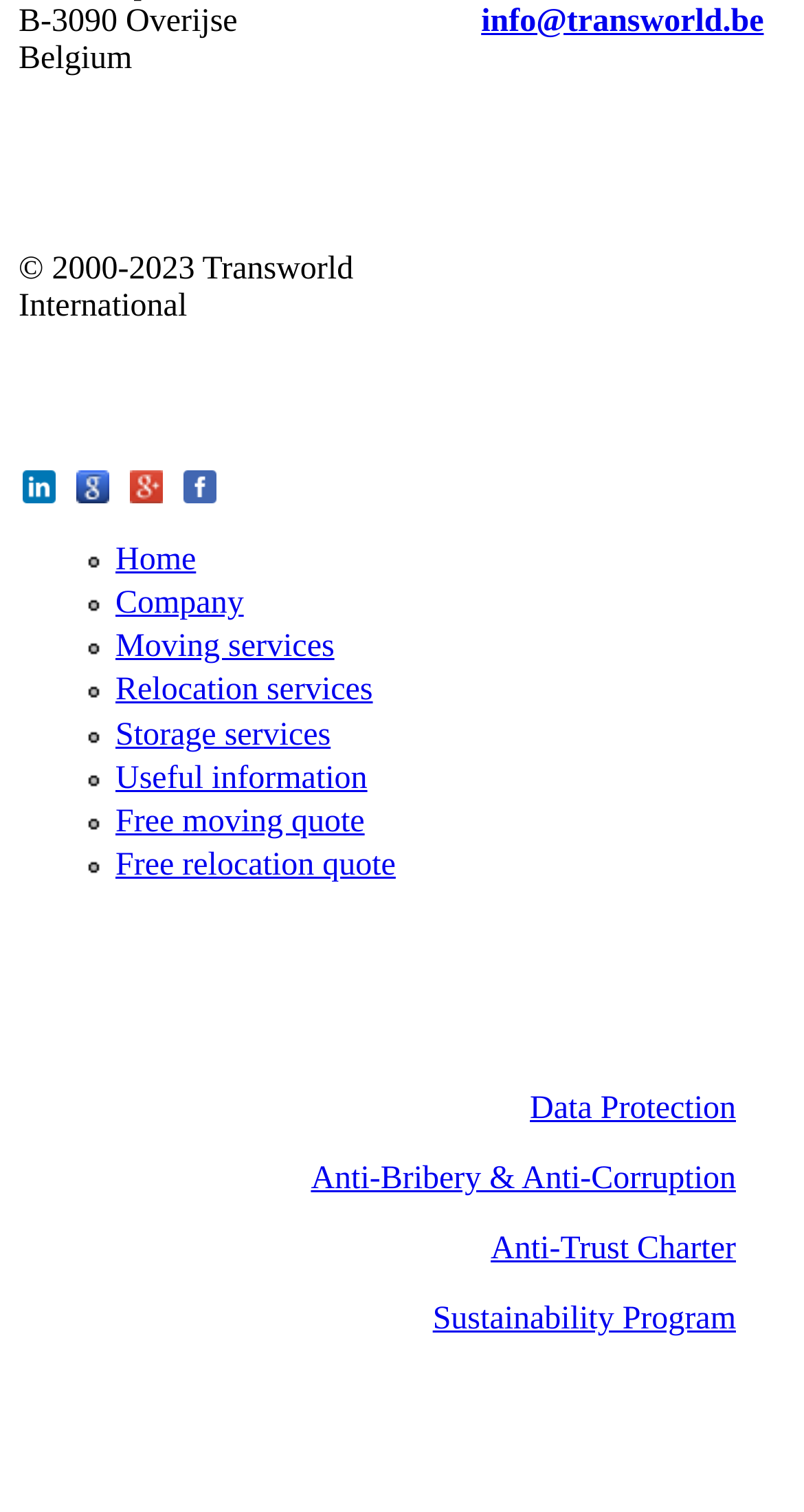Given the element description: "Data Protection", predict the bounding box coordinates of this UI element. The coordinates must be four float numbers between 0 and 1, given as [left, top, right, bottom].

[0.659, 0.722, 0.915, 0.745]